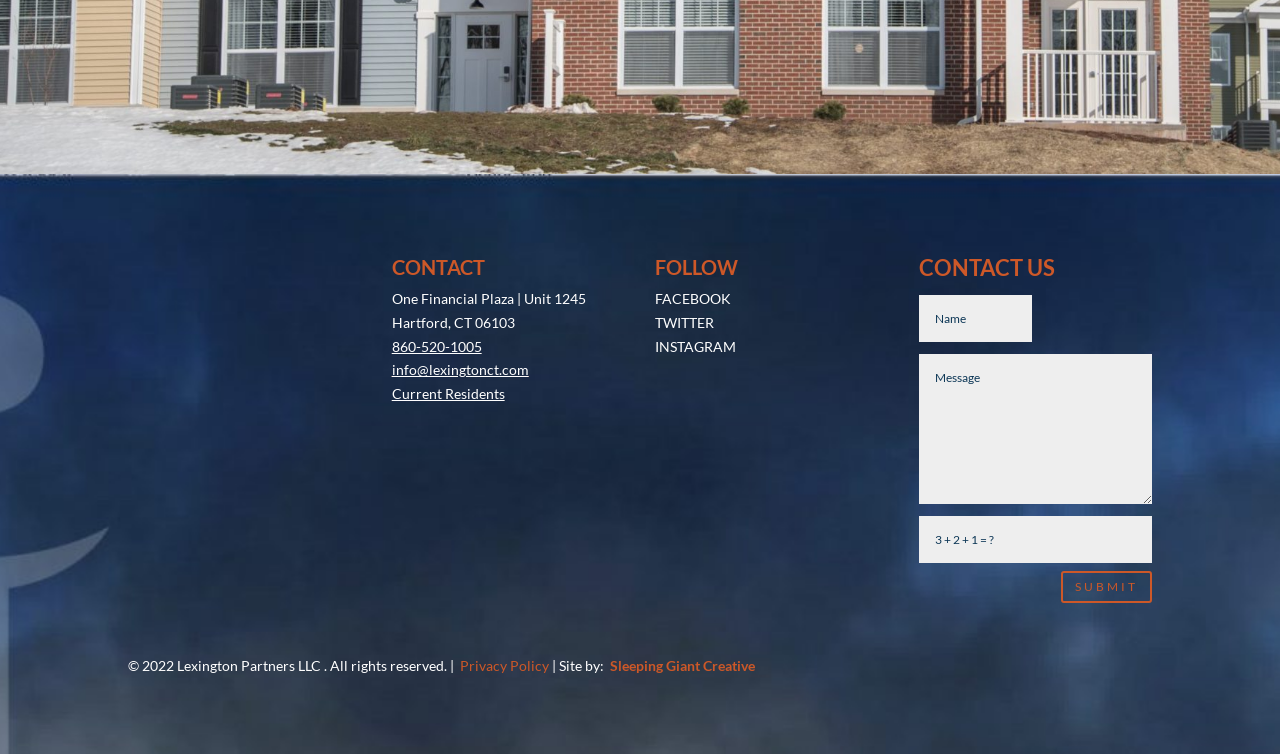Locate the bounding box of the UI element based on this description: "TV Shows". Provide four float numbers between 0 and 1 as [left, top, right, bottom].

None